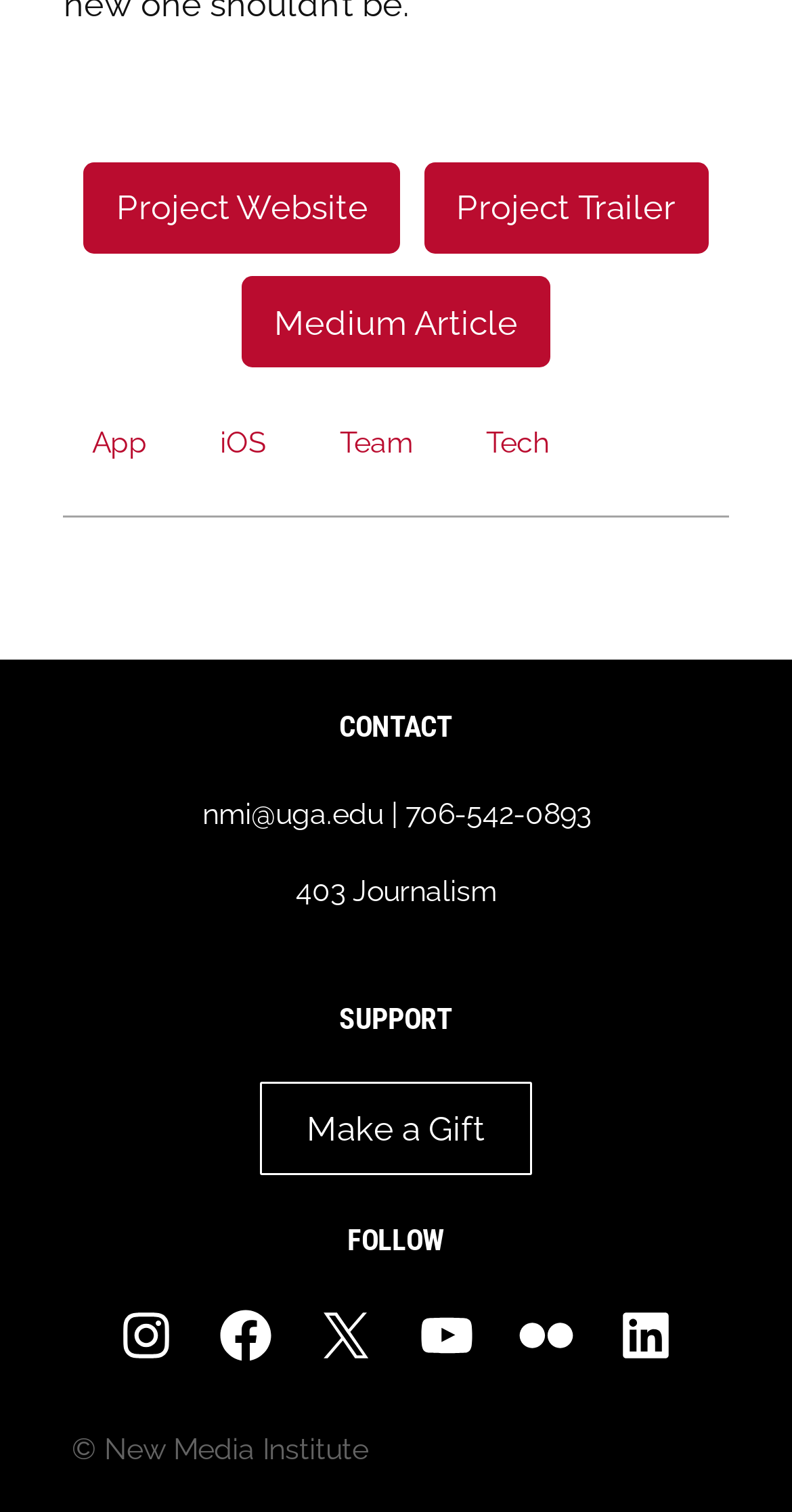Use the information in the screenshot to answer the question comprehensively: How many social media platforms are listed?

I counted the number of social media links listed under the 'FOLLOW' section, which includes Instagram, Facebook, X, YouTube, Flickr, and LinkedIn, totaling 6 platforms.